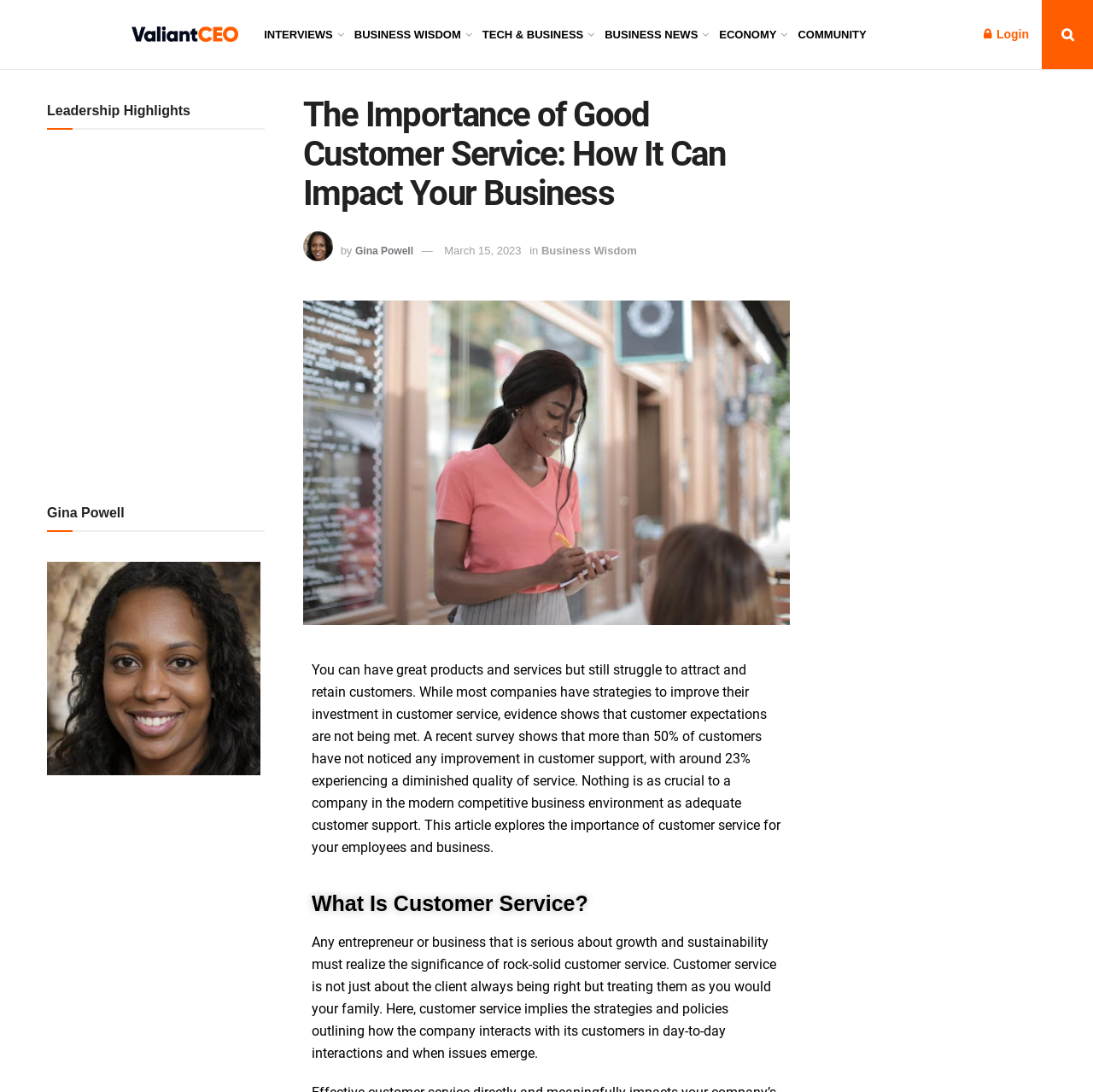What is the text of the webpage's headline?

The Importance of Good Customer Service: How It Can Impact Your Business